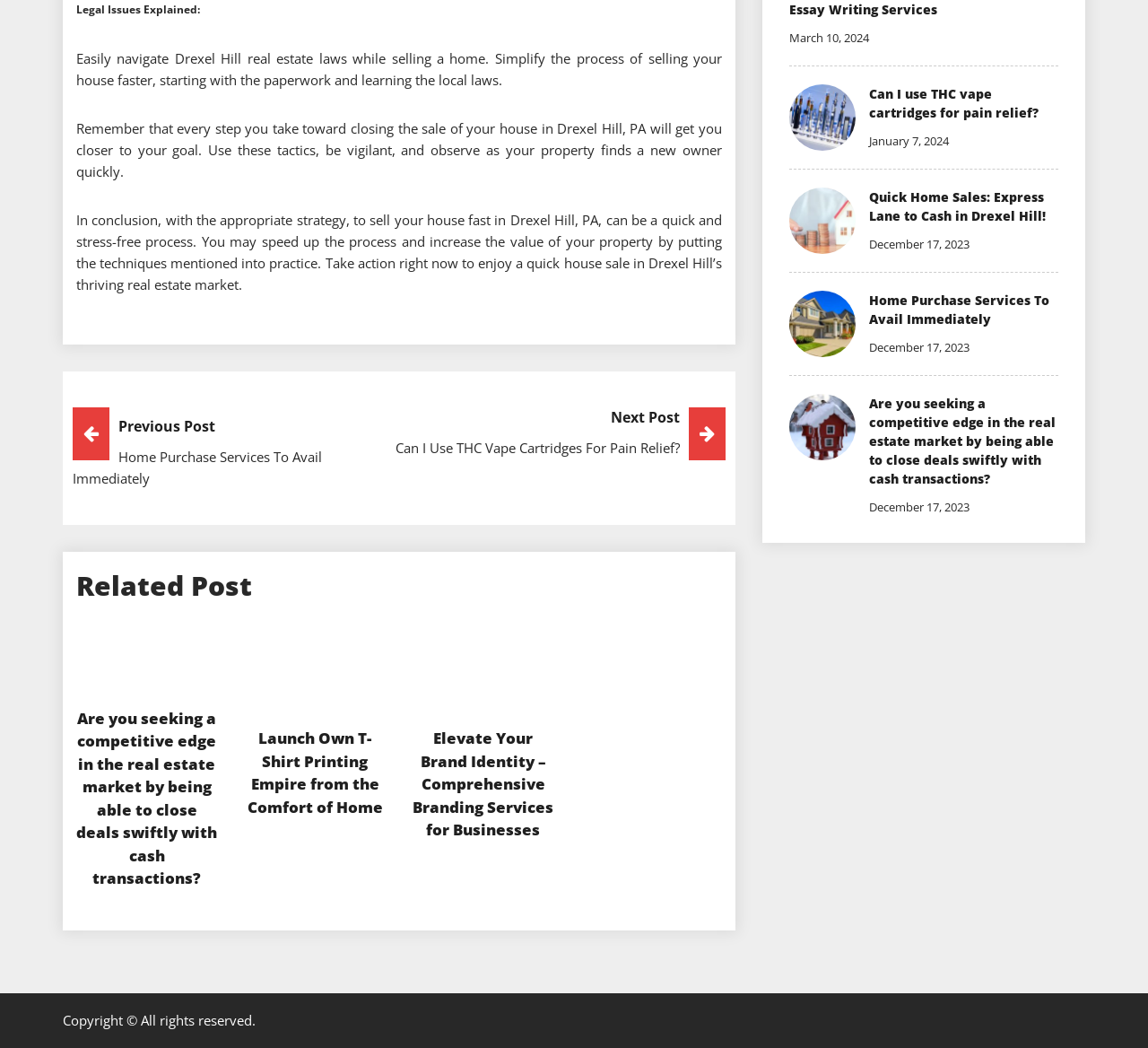Pinpoint the bounding box coordinates of the clickable area necessary to execute the following instruction: "Click on 'Next Post Can I Use THC Vape Cartridges For Pain Relief?'". The coordinates should be given as four float numbers between 0 and 1, namely [left, top, right, bottom].

[0.063, 0.389, 0.632, 0.438]